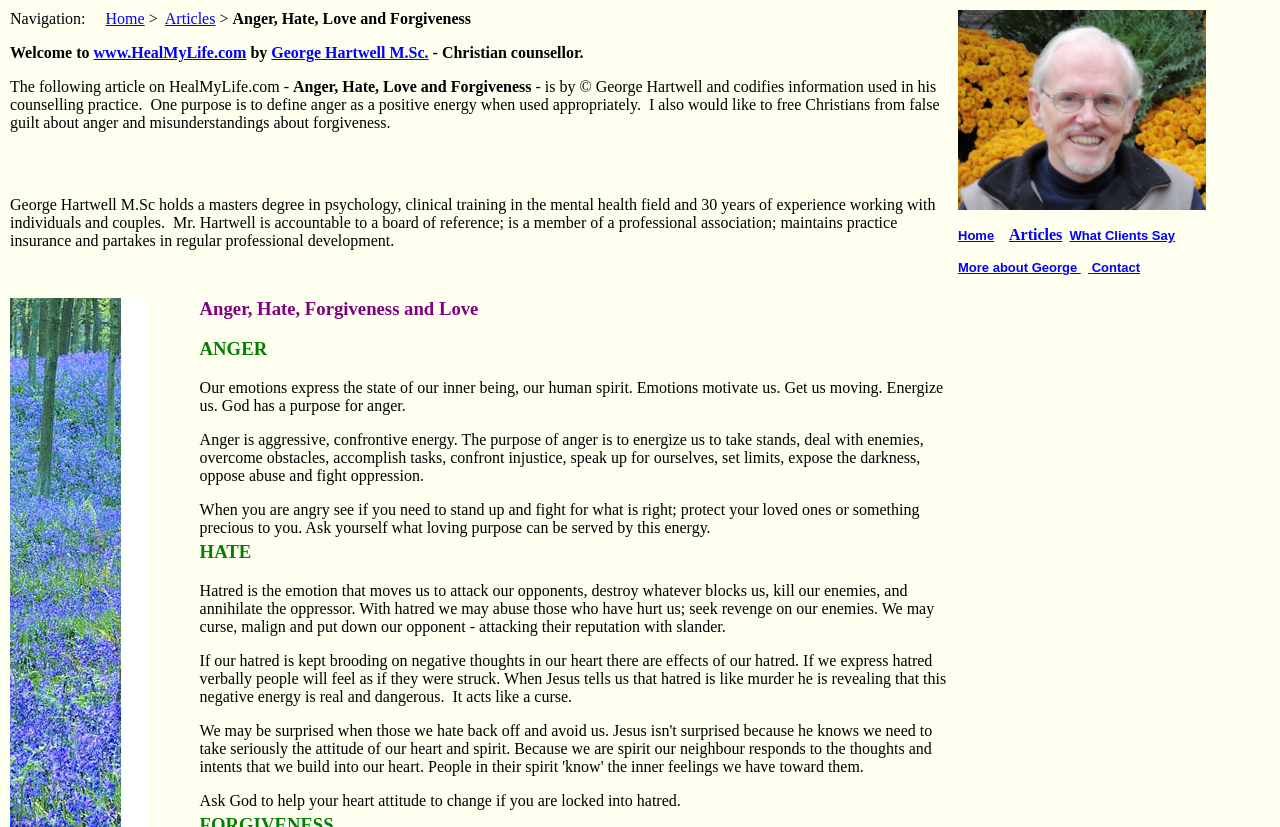Please determine the bounding box coordinates of the element's region to click in order to carry out the following instruction: "Click on the 'More about George' link". The coordinates should be four float numbers between 0 and 1, i.e., [left, top, right, bottom].

[0.748, 0.314, 0.844, 0.333]